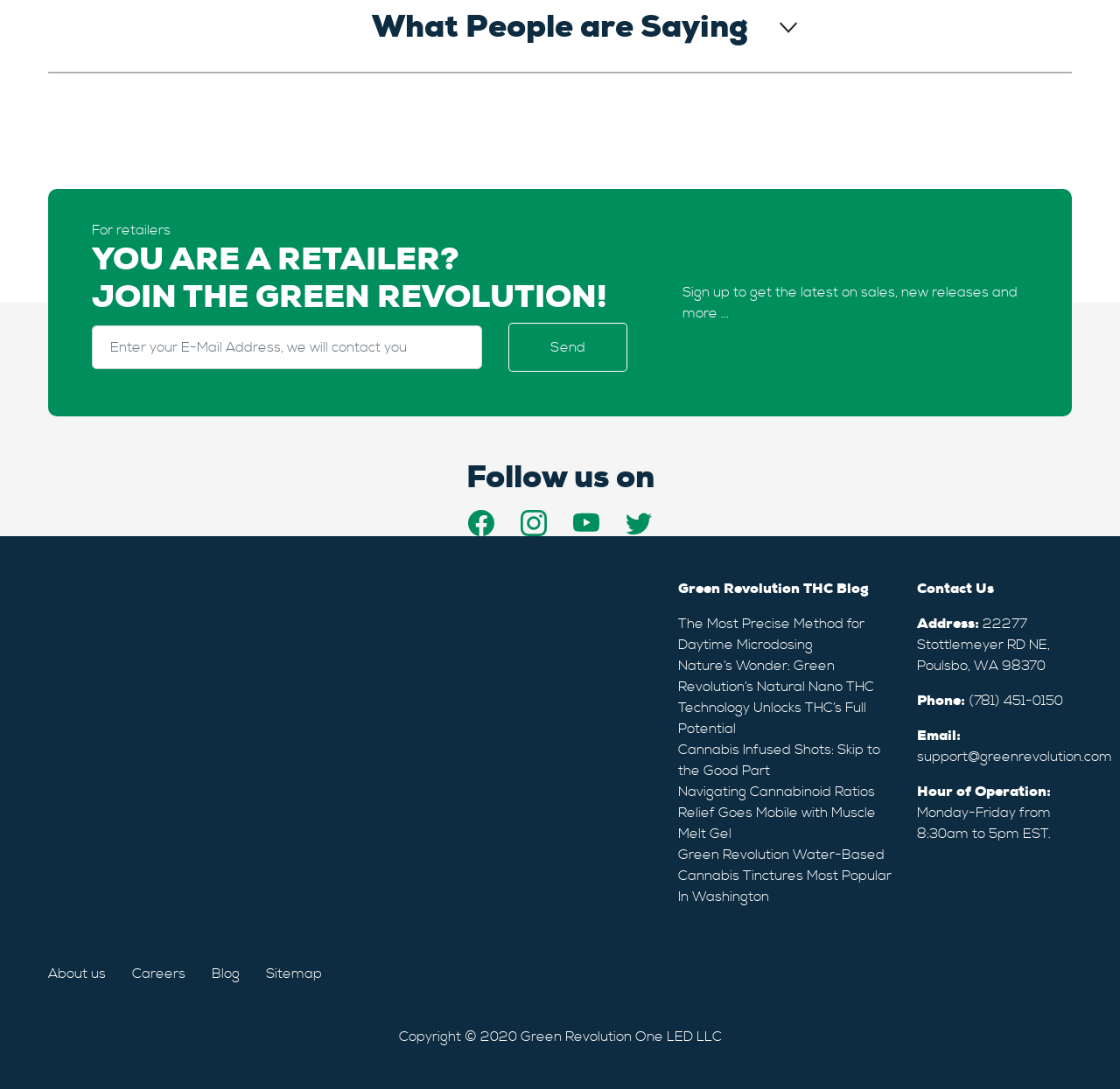Please specify the bounding box coordinates of the clickable region to carry out the following instruction: "Click on 'What People are Saying'". The coordinates should be four float numbers between 0 and 1, in the format [left, top, right, bottom].

[0.332, 0.006, 0.668, 0.042]